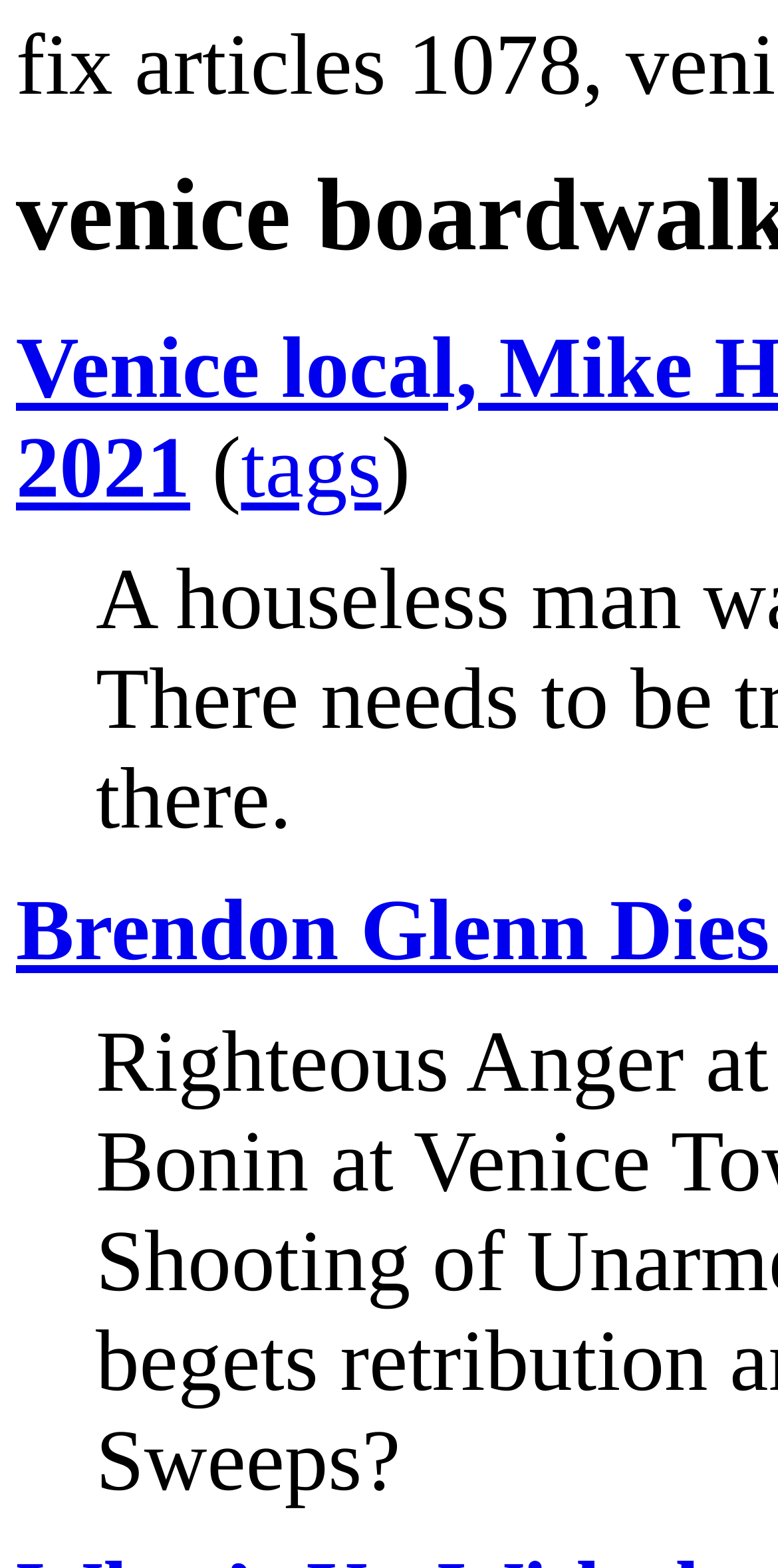Given the element description aria-label="Instagram - Black Circle", identify the bounding box coordinates for the UI element on the webpage screenshot. The format should be (top-left x, top-left y, bottom-right x, bottom-right y), with values between 0 and 1.

None